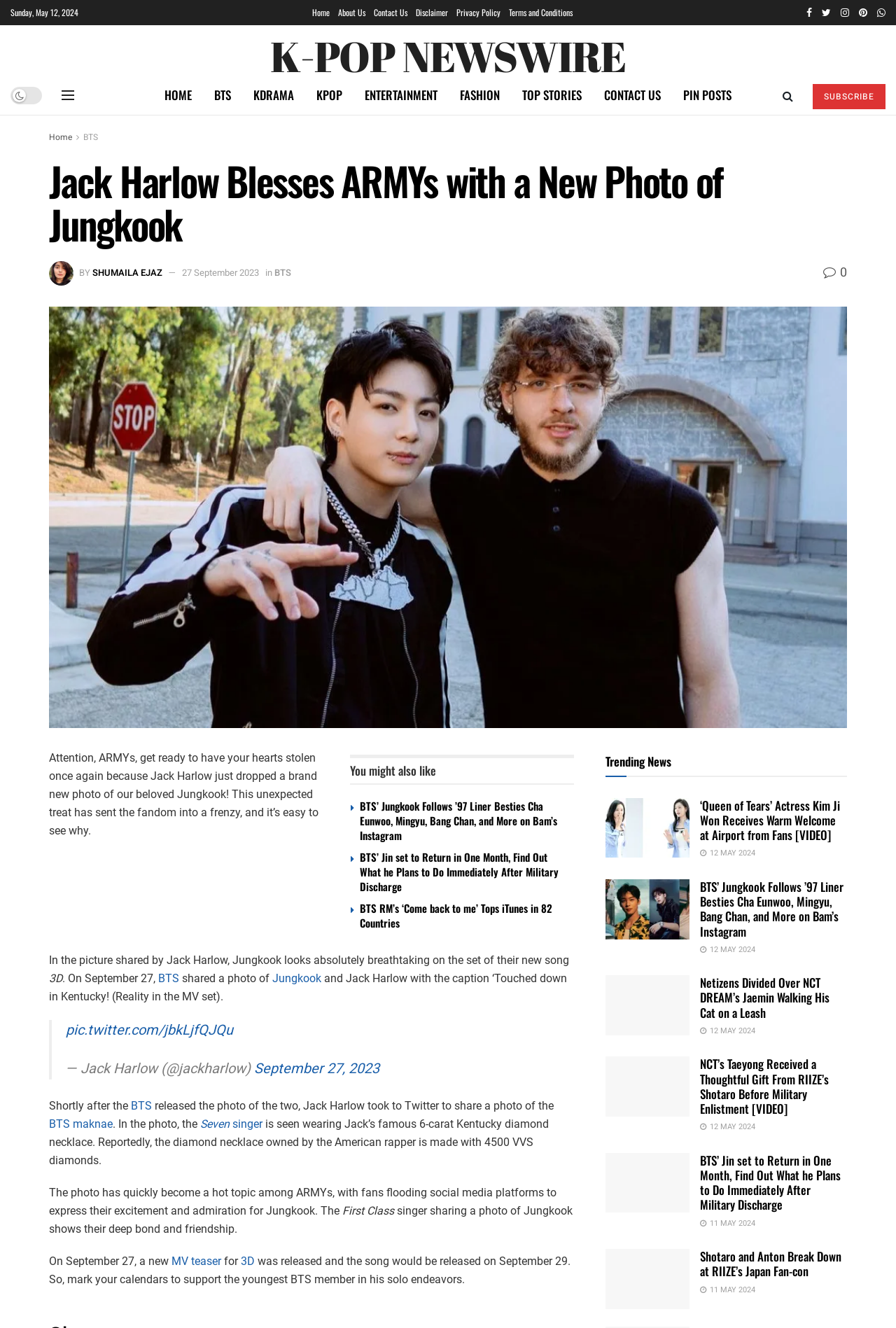Generate a thorough caption that explains the contents of the webpage.

This webpage is about K-POP NEWSWIRE, with a focus on BTS and Jungkook. At the top, there is a navigation menu with links to "Home", "About Us", "Contact Us", "Disclaimer", "Privacy Policy", and "Terms and Conditions". On the right side of the navigation menu, there are social media icons.

Below the navigation menu, there is a heading that reads "Jack Harlow Blesses ARMYs with a New Photo of Jungkook". Underneath, there is an image of Shumaila Ejaz, the author of the article, followed by a brief description of the article and its publication date.

The main content of the webpage is an article about Jack Harlow sharing a new photo of Jungkook on the set of their latest song "3D". The article includes several paragraphs of text, with links to related articles and hashtags. There is also an image of Jungkook and Jack Harlow, as well as a Twitter post from Jack Harlow.

On the right side of the article, there is a section titled "You might also like", which includes three article previews with headings, images, and links to the full articles. These articles are about BTS' Jungkook following other celebrities on Instagram, BTS' Jin's upcoming return, and BTS RM's song topping iTunes charts.

At the bottom of the webpage, there is a section titled "Trending News", which includes a heading, an image, and a link to an article about Kim Ji Won receiving a warm welcome at the airport from fans.